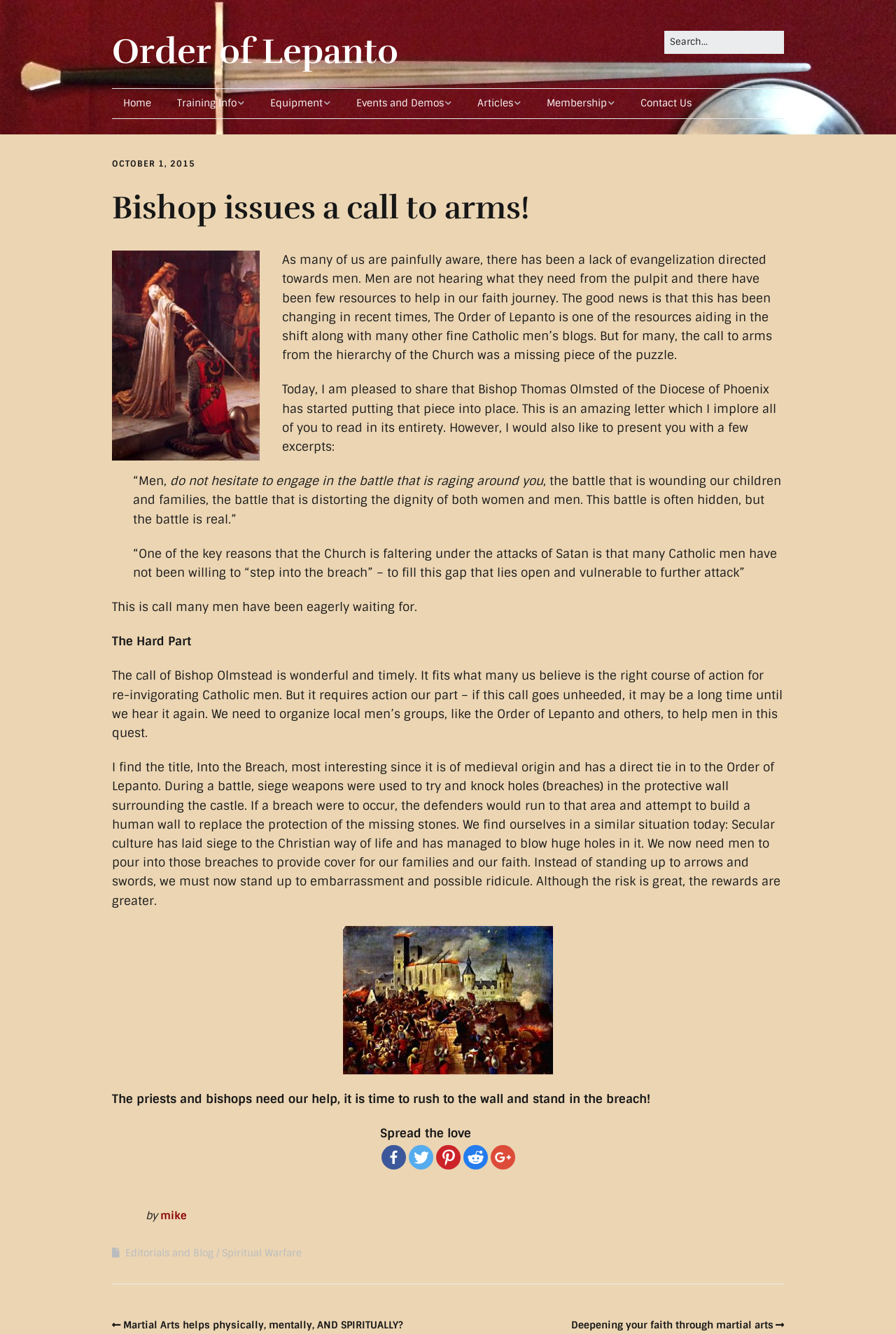Respond to the question with just a single word or phrase: 
What is the purpose of the 'Into the Breach' call?

To stand up to secular culture